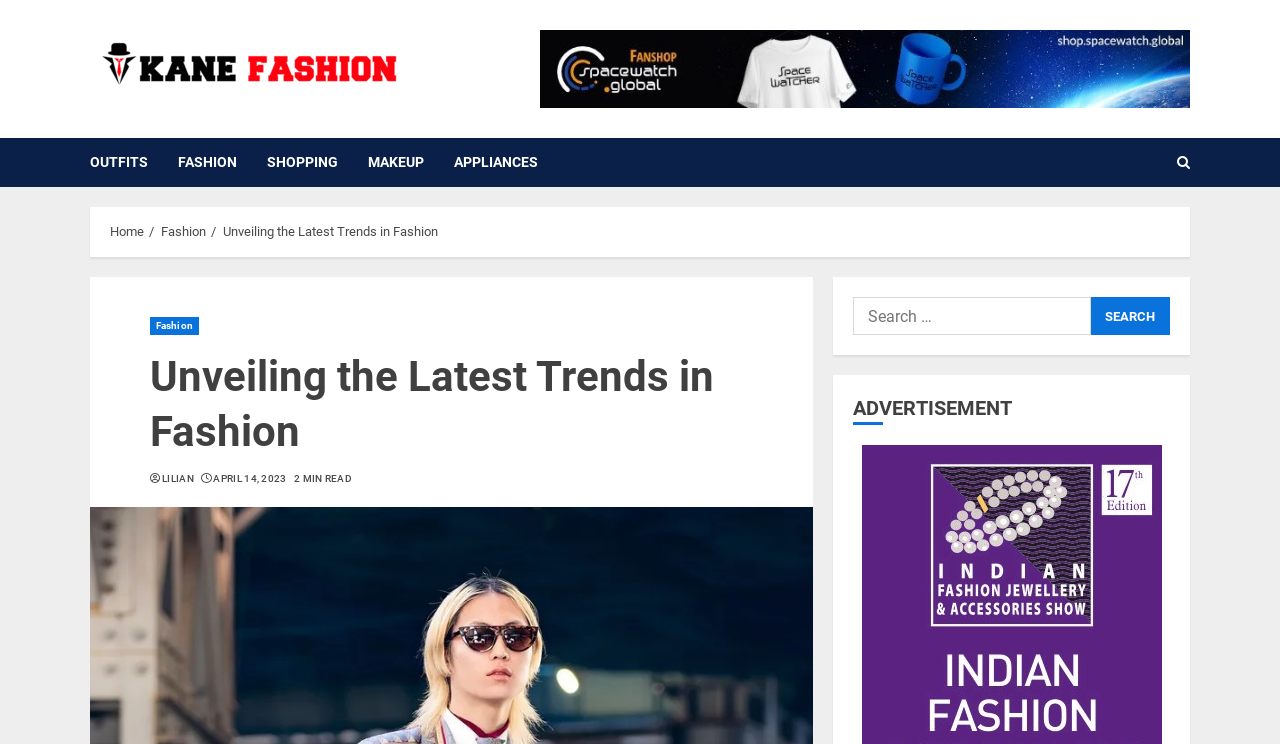Answer the following inquiry with a single word or phrase:
What is the estimated reading time of the current article?

2 MIN READ